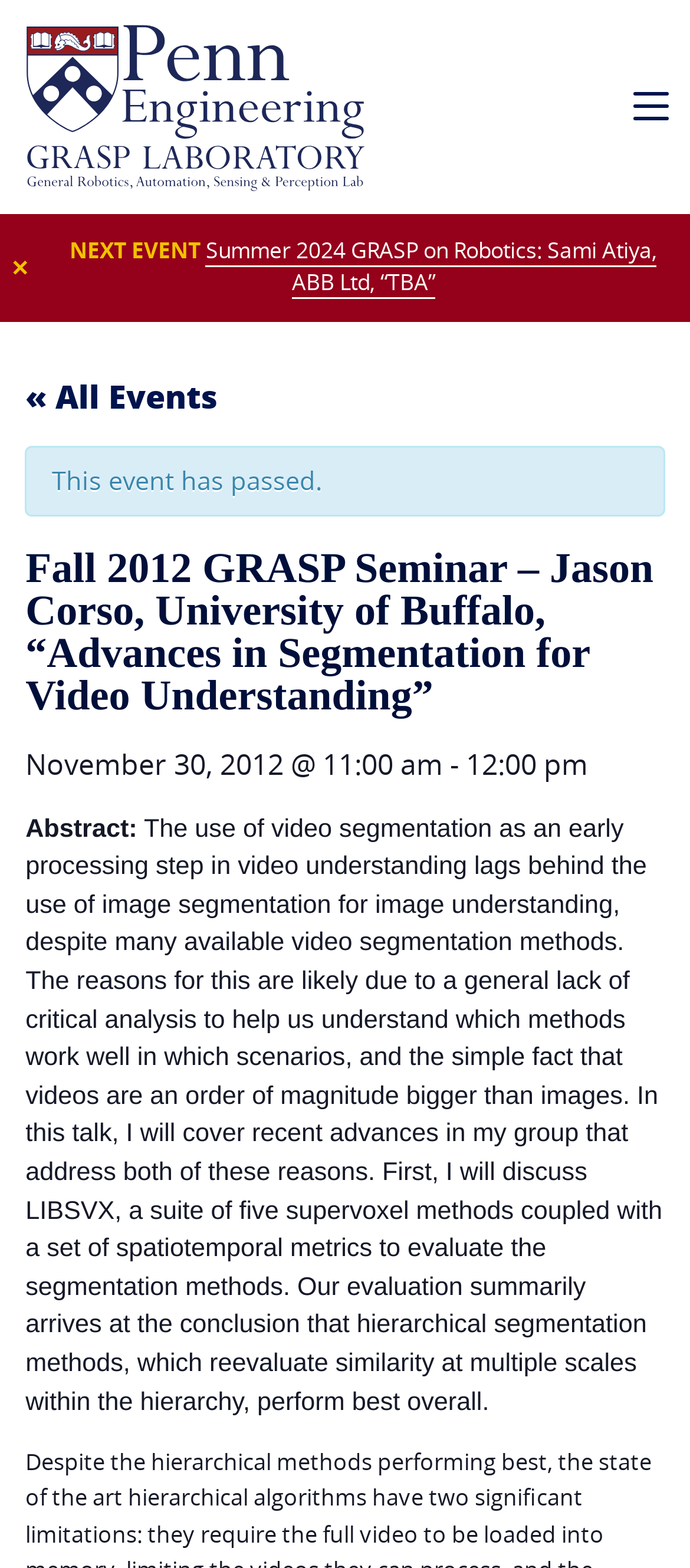Provide a thorough summary of the webpage.

The webpage appears to be an event page for a seminar titled "Fall 2012 GRASP Seminar - Jason Corso, University of Buffalo, 'Advances in Segmentation for Video Understanding'" hosted by the GRASP Lab. 

At the top right corner, there is a button for mobile navigation. On the top left, there is a link to the Penn Engineering GRASP Laboratory, accompanied by an image with the same name. 

Below the image, there is a link to close the current page, denoted by an '✕' symbol. Next to it, the text "NEXT EVENT" is displayed prominently. 

A link to the next event, "Summer 2024 GRASP on Robotics: Sami Atiya, ABB Ltd, 'TBA'" is placed to the right of the "NEXT EVENT" text. Above this link, there is another link to view all events, denoted by "« All Events". 

The main content of the page is divided into sections. The first section is a heading that displays the title of the seminar. Below it, the date and time of the event are shown. 

The abstract of the seminar is presented in the next section, which discusses the use of video segmentation in video understanding and recent advances in the field.